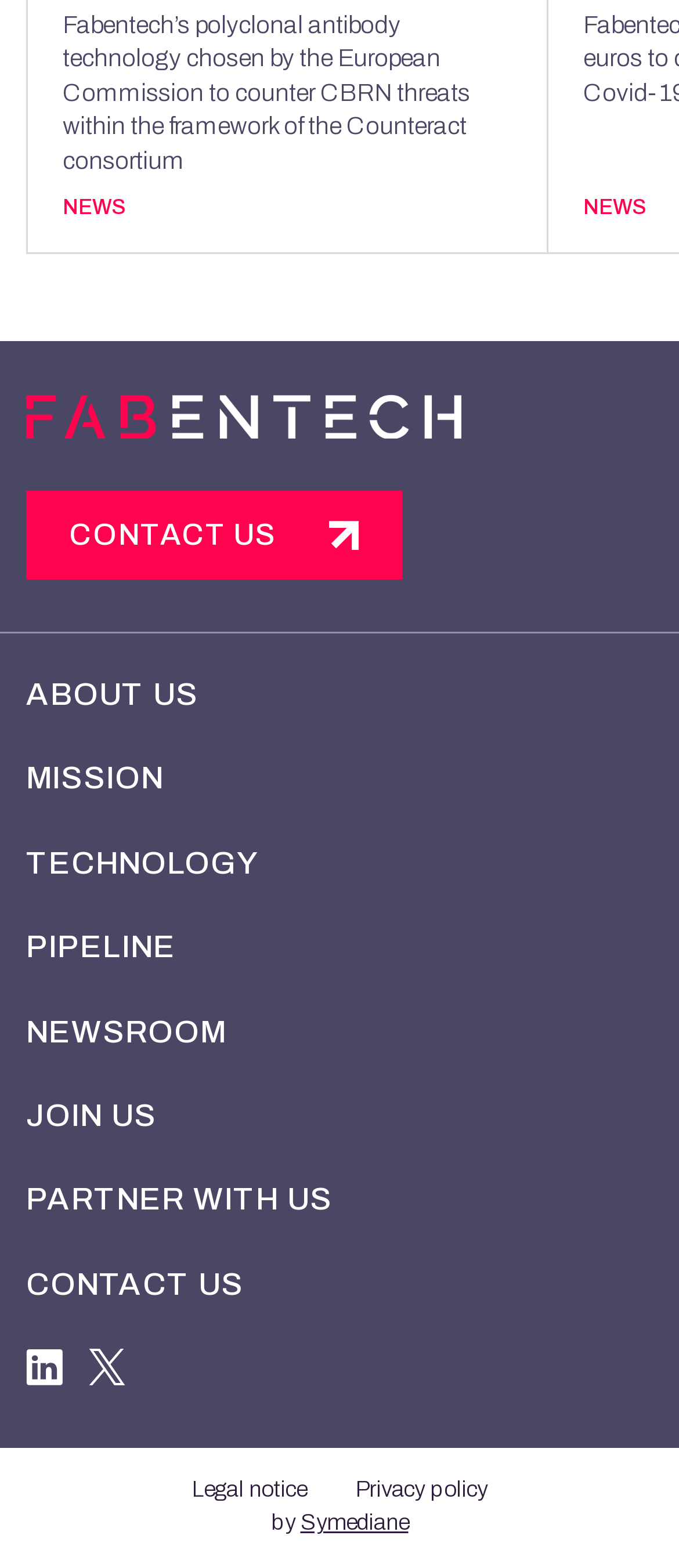How many social media links are there?
Answer with a single word or short phrase according to what you see in the image.

2